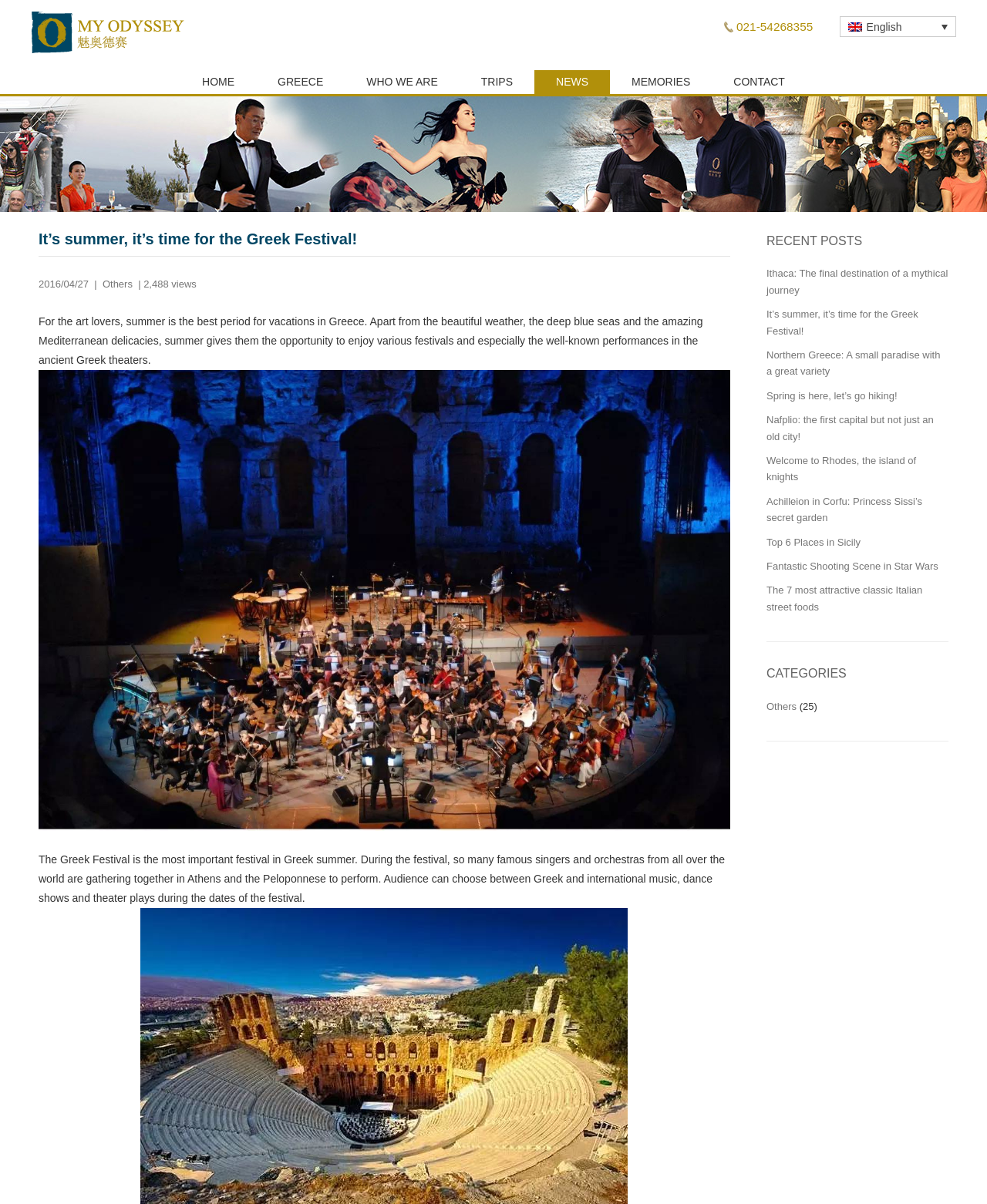Describe every aspect of the webpage in a detailed manner.

This webpage is about My Odyssey, a travel company that offers trips to Greece and other destinations. At the top of the page, there is a logo and a navigation menu with links to different sections of the website, including Home, Greece, Trips, News, Memories, and Contact. 

Below the navigation menu, there is a large header section that takes up most of the top half of the page. It features a heading that reads "It’s summer, it’s time for the Greek Festival!" and a subheading that describes the Greek Festival as the most important festival in Greek summer. There is also an image related to the festival and a paragraph of text that provides more information about the event.

On the right side of the page, there is a section that displays recent posts, with links to articles about various travel destinations, including Ithaca, Northern Greece, and Rhodes. Below this section, there is a list of categories, including Others, with a number of posts in parentheses.

At the very bottom of the page, there is a complementary section that takes up the entire width of the page. It appears to be a footer section with additional links and information.